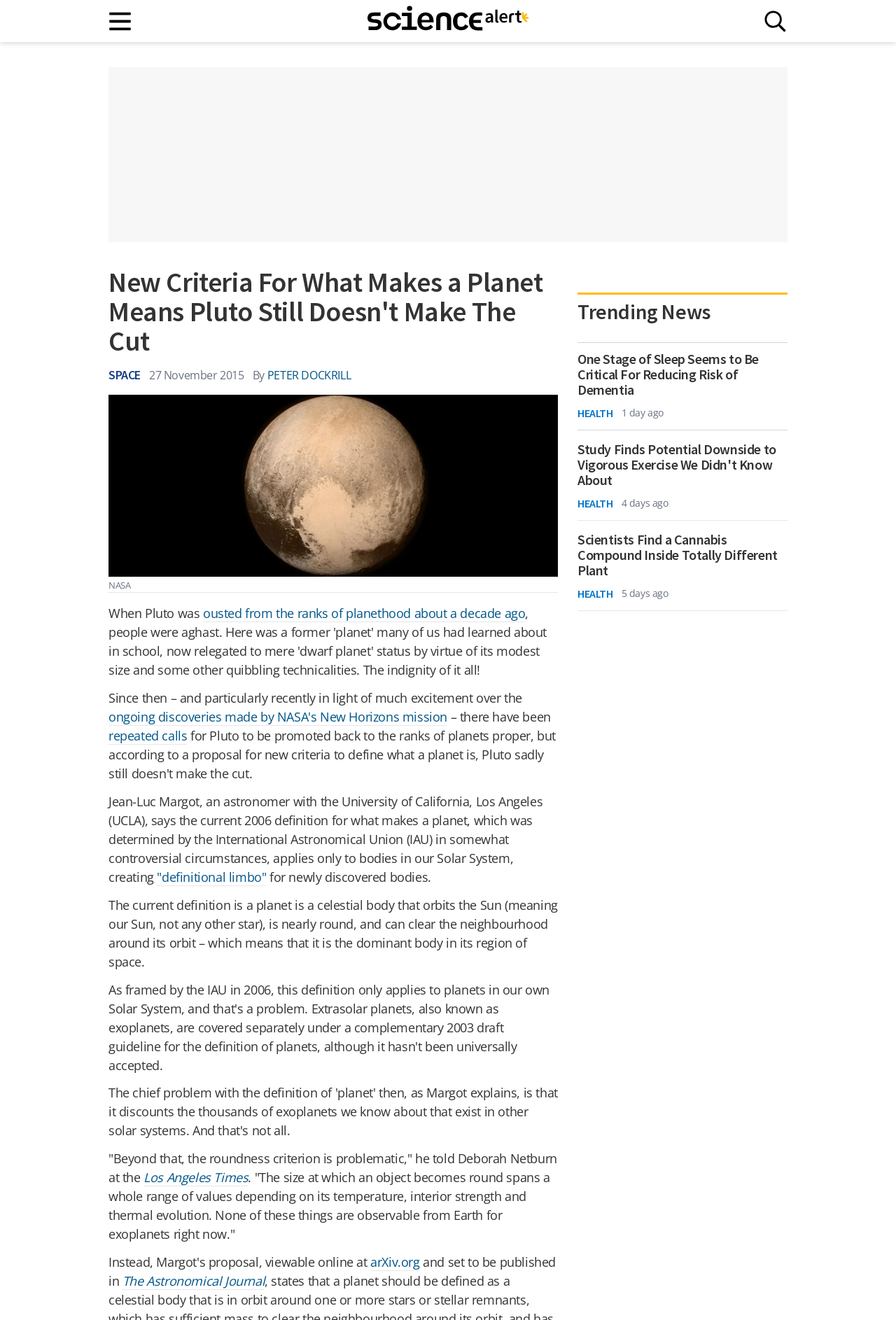Respond with a single word or short phrase to the following question: 
Who is the author of the article?

PETER DOCKRILL